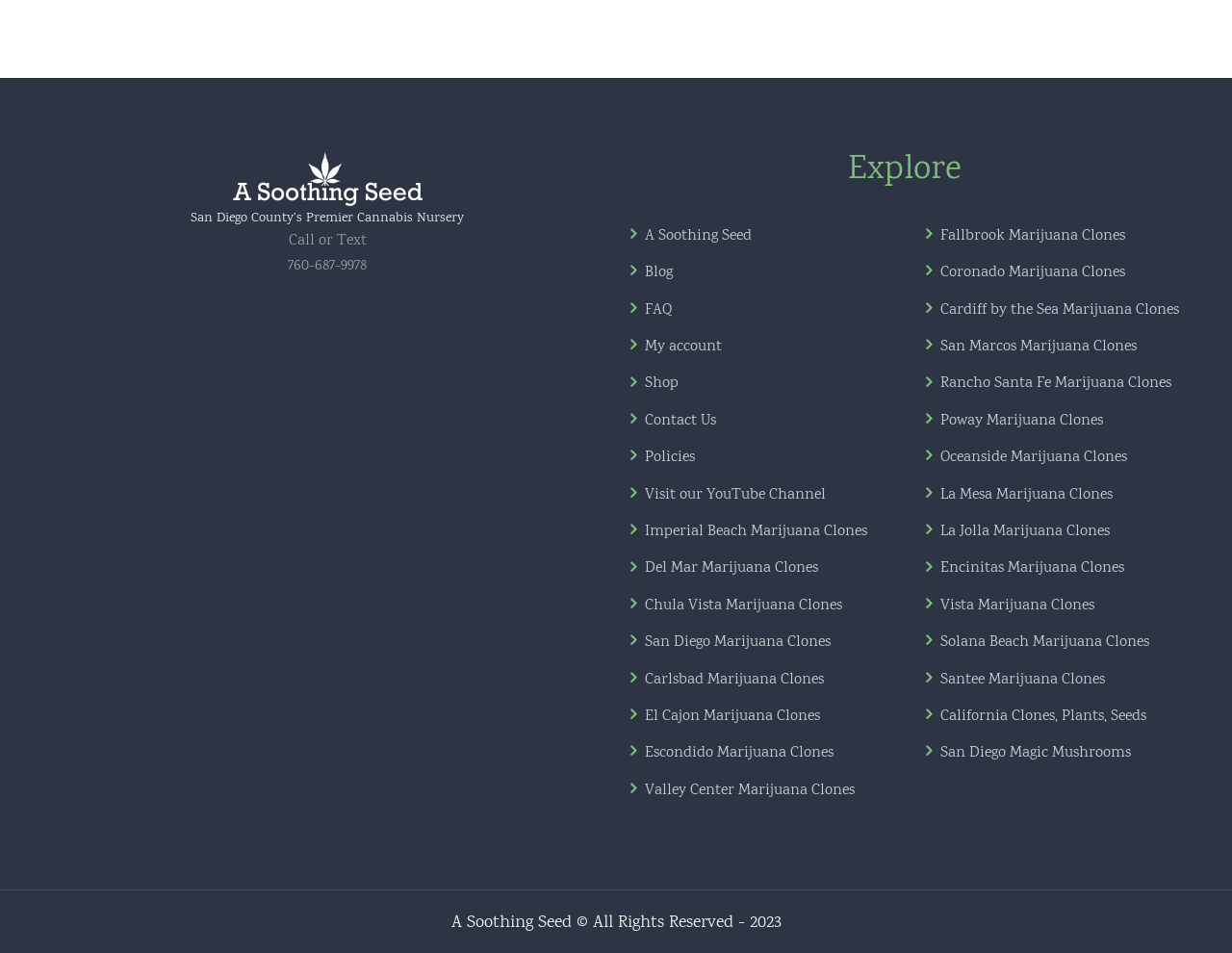Identify the bounding box coordinates for the UI element described as follows: Contact Us. Use the format (top-left x, top-left y, bottom-right x, bottom-right y) and ensure all values are floating point numbers between 0 and 1.

[0.512, 0.431, 0.717, 0.47]